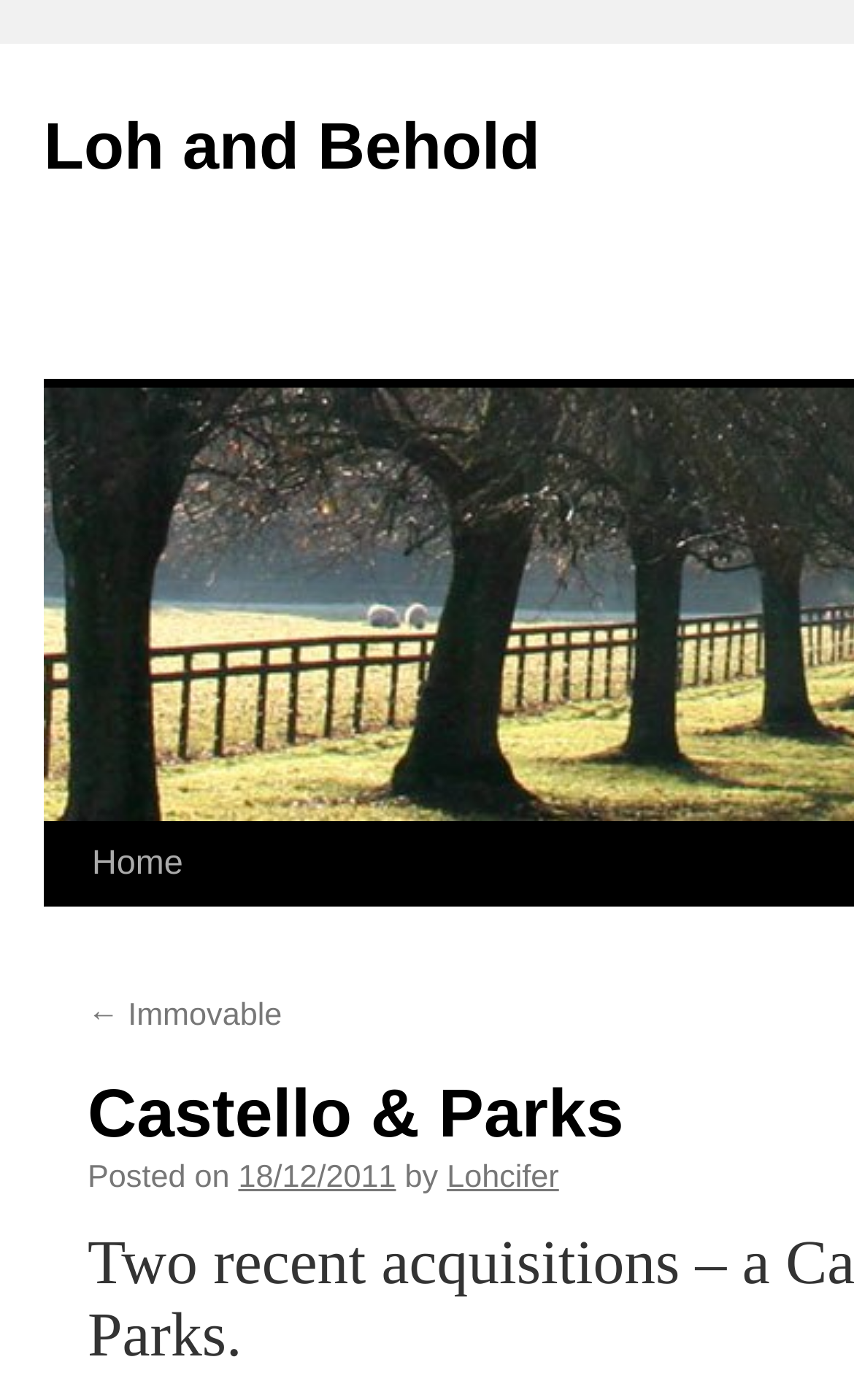Analyze the image and answer the question with as much detail as possible: 
What is the name of the website?

I determined the name of the website by looking at the root element, which is 'Castello & Parks | Loh and Behold' and is focused, indicating it is the main title of the webpage.